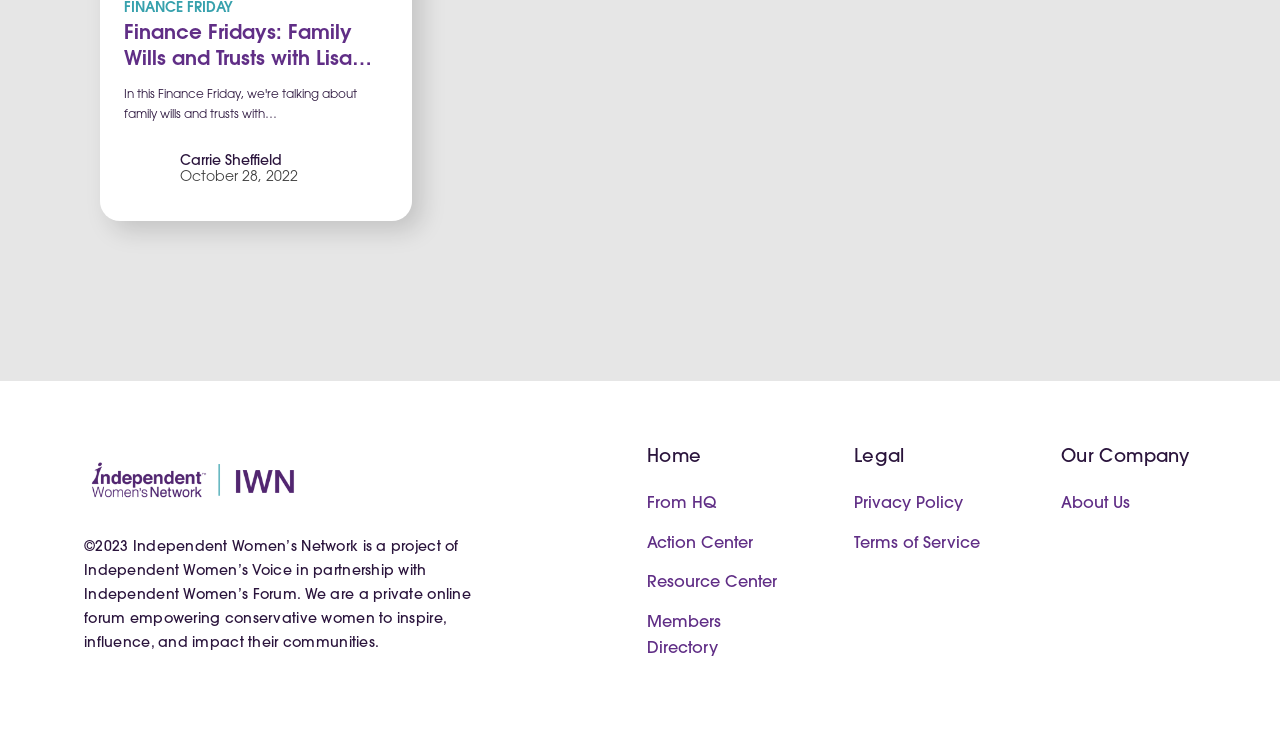Please find and report the bounding box coordinates of the element to click in order to perform the following action: "Open the Platform menu". The coordinates should be expressed as four float numbers between 0 and 1, in the format [left, top, right, bottom].

None